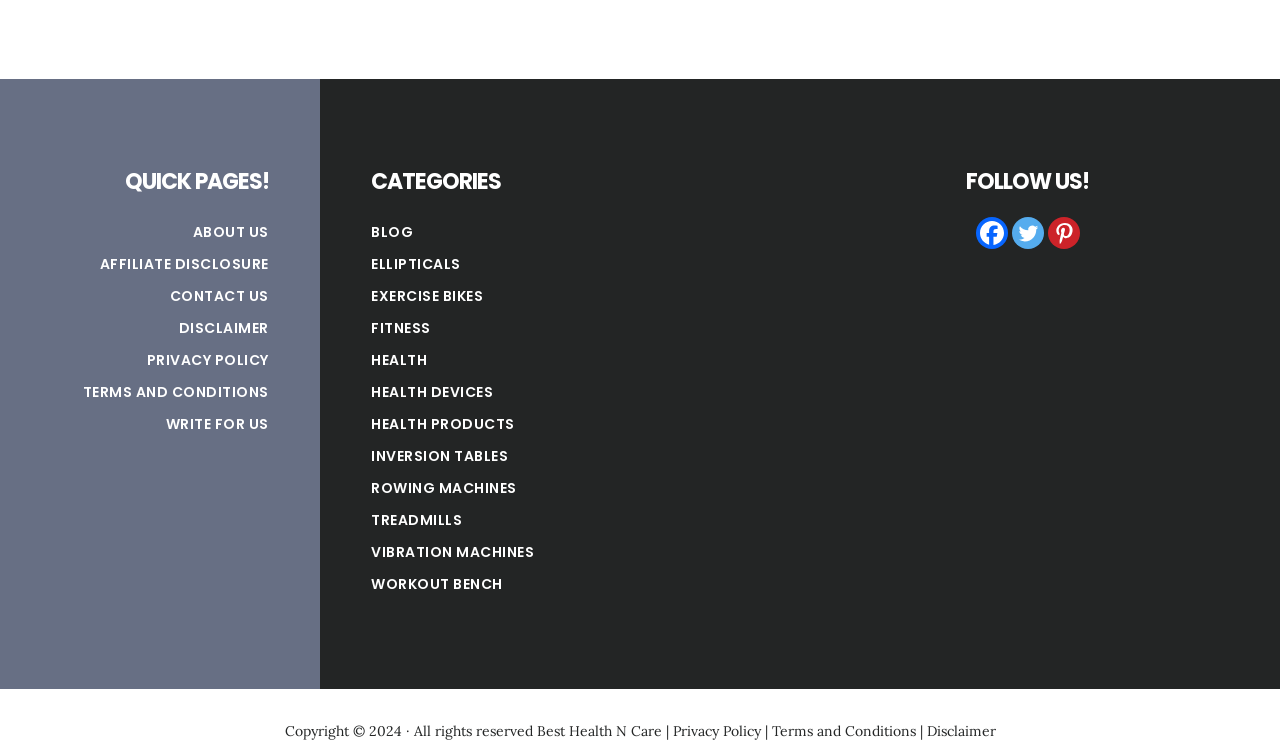Using the description: "Terms and Conditions", identify the bounding box of the corresponding UI element in the screenshot.

[0.065, 0.516, 0.21, 0.543]